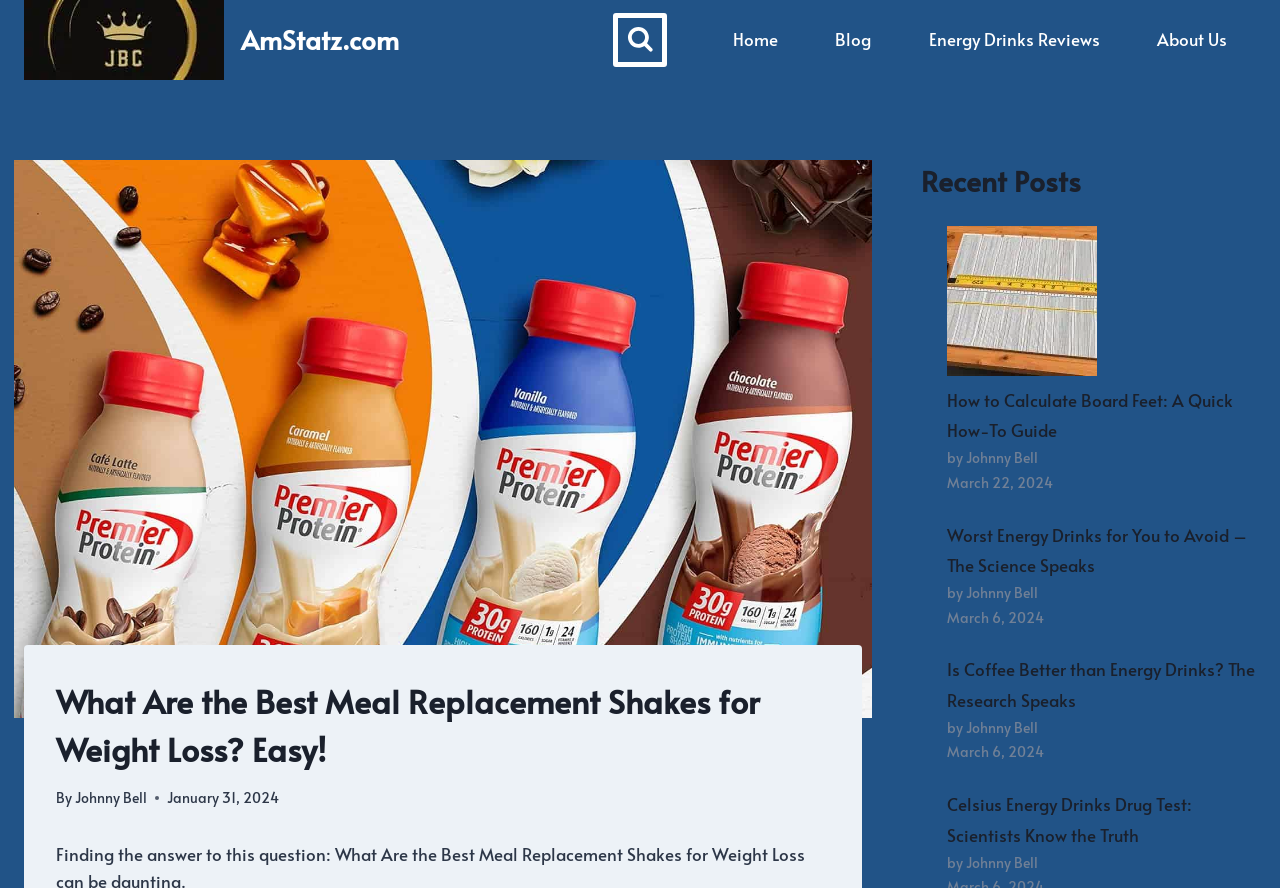Using the description: "Blog", determine the UI element's bounding box coordinates. Ensure the coordinates are in the format of four float numbers between 0 and 1, i.e., [left, top, right, bottom].

[0.63, 0.03, 0.703, 0.06]